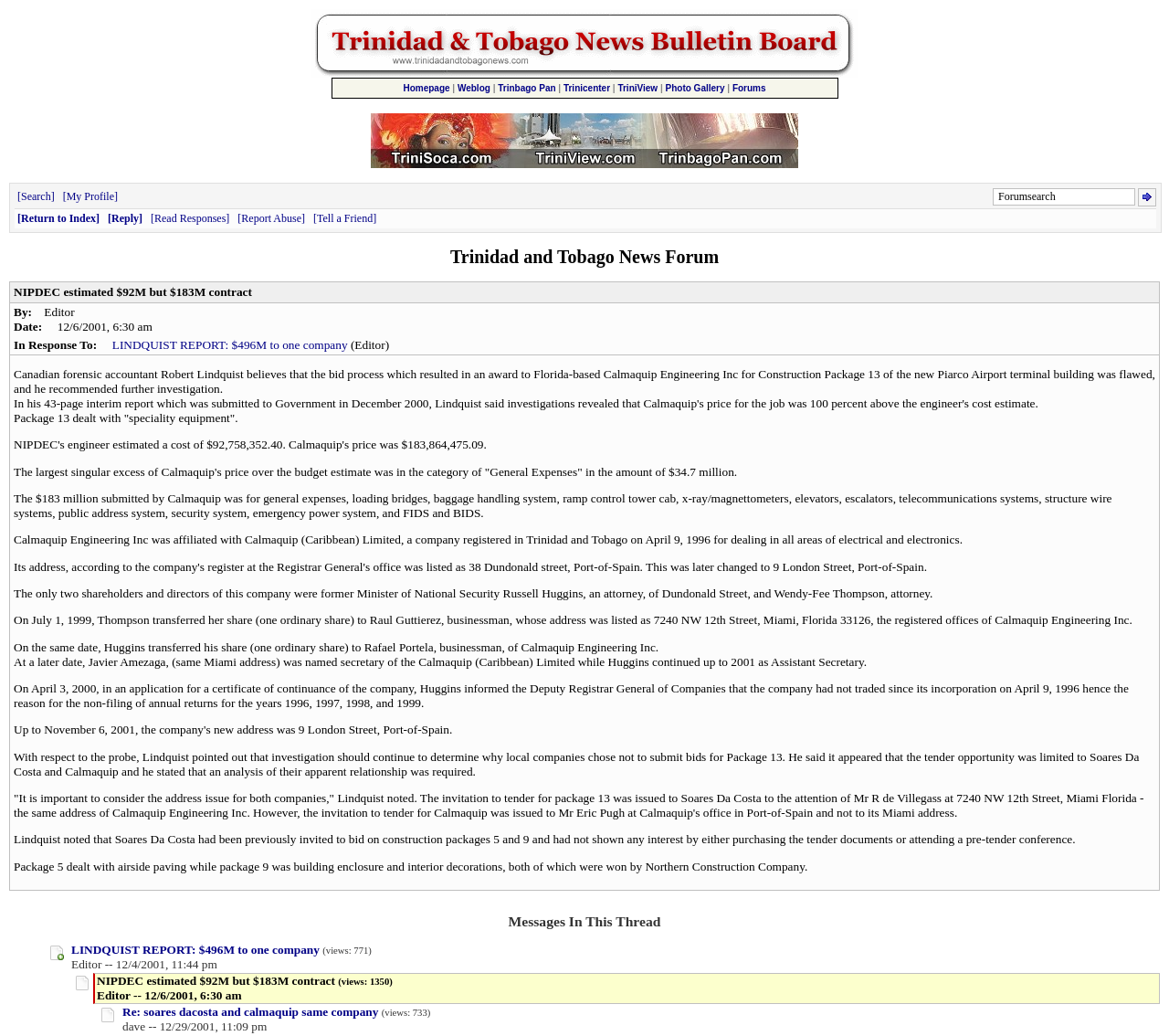Please indicate the bounding box coordinates of the element's region to be clicked to achieve the instruction: "Read responses". Provide the coordinates as four float numbers between 0 and 1, i.e., [left, top, right, bottom].

[0.129, 0.205, 0.196, 0.217]